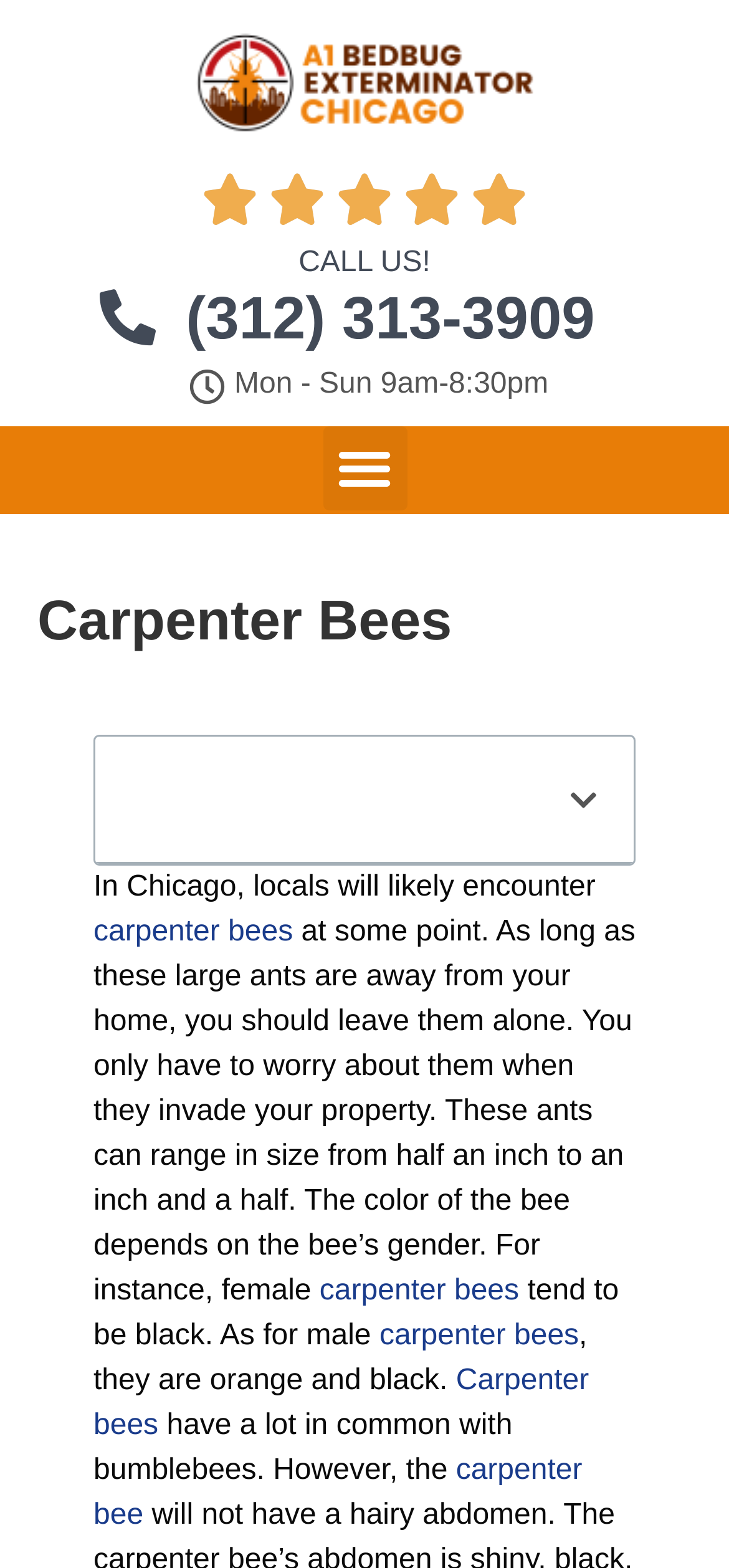Identify the bounding box for the UI element specified in this description: "Menu". The coordinates must be four float numbers between 0 and 1, formatted as [left, top, right, bottom].

[0.442, 0.272, 0.558, 0.326]